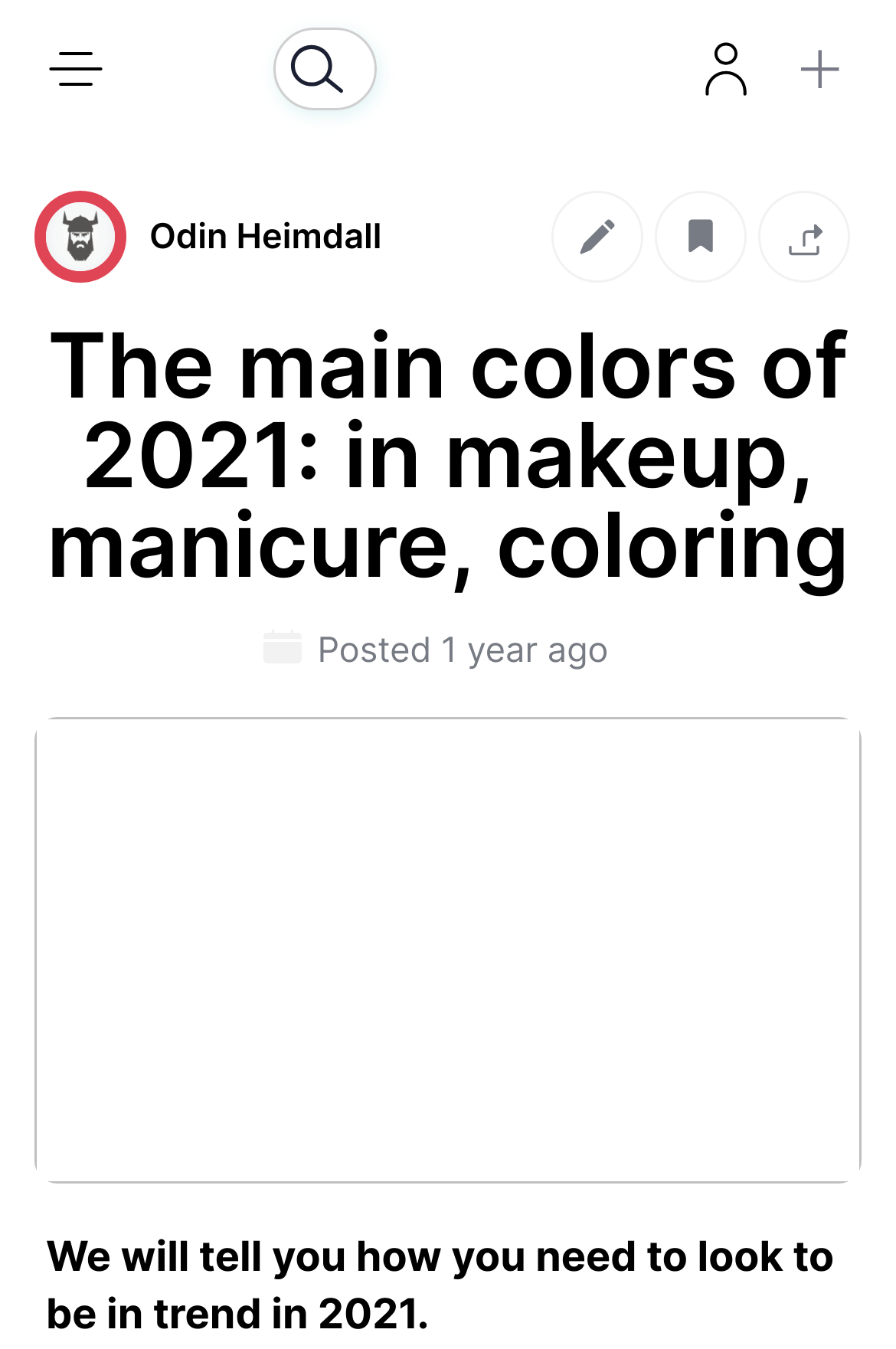Who is the author of the article?
Based on the image, answer the question with as much detail as possible.

The author's name can be found in a static text element that says 'Odin Heimdall'. This element is located near the top of the webpage, suggesting that it is the author's name.